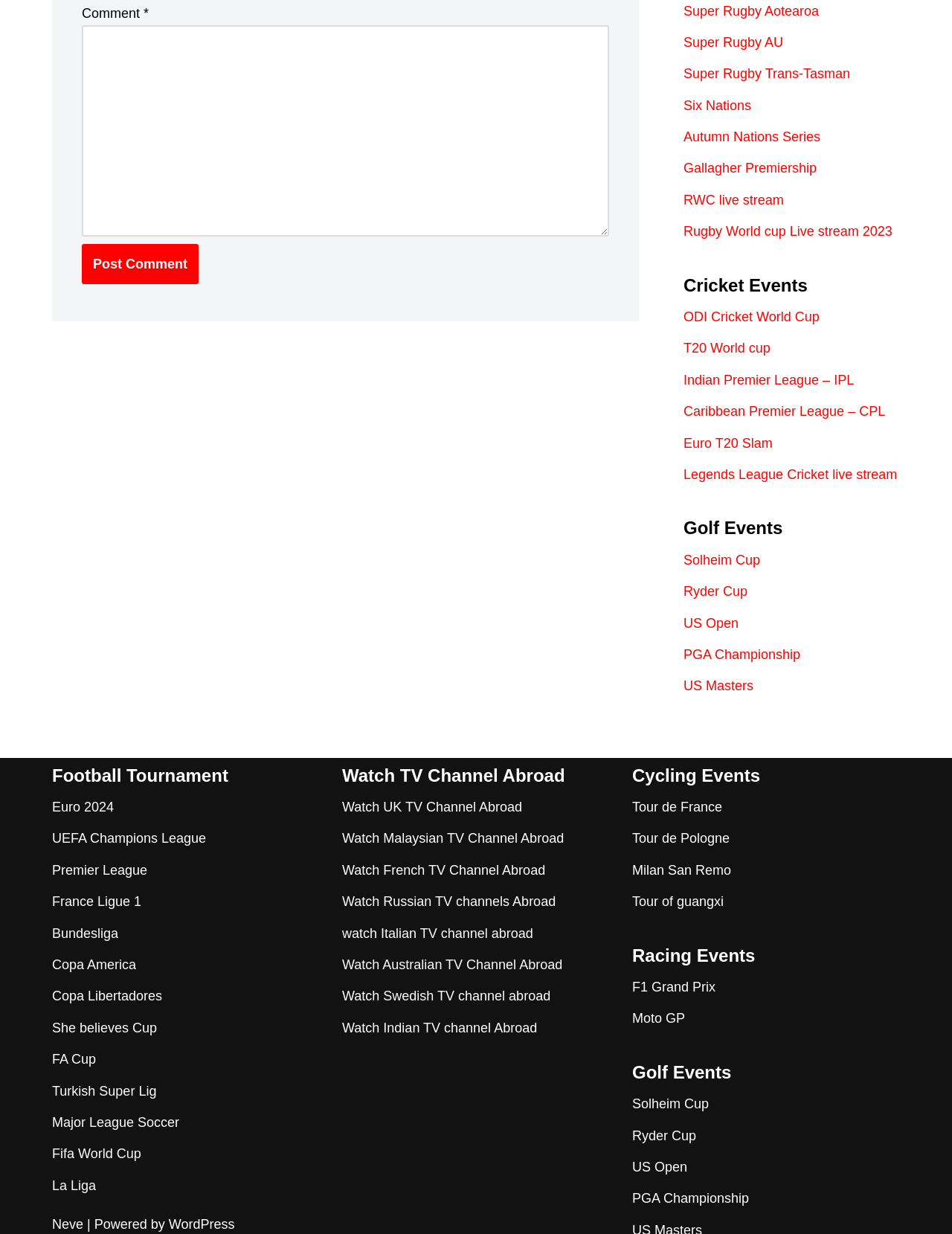Determine the bounding box coordinates for the clickable element required to fulfill the instruction: "post a comment". Provide the coordinates as four float numbers between 0 and 1, i.e., [left, top, right, bottom].

[0.086, 0.197, 0.209, 0.23]